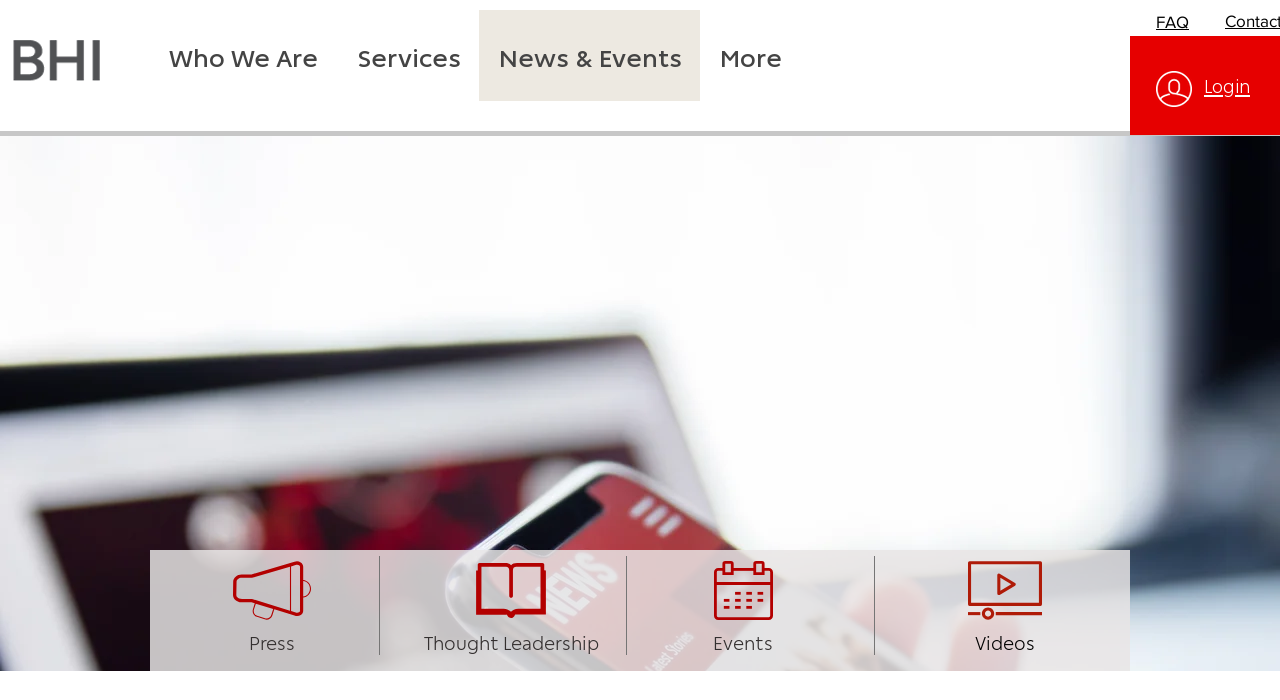Given the description of the UI element: "Services", predict the bounding box coordinates in the form of [left, top, right, bottom], with each value being a float between 0 and 1.

[0.263, 0.014, 0.374, 0.144]